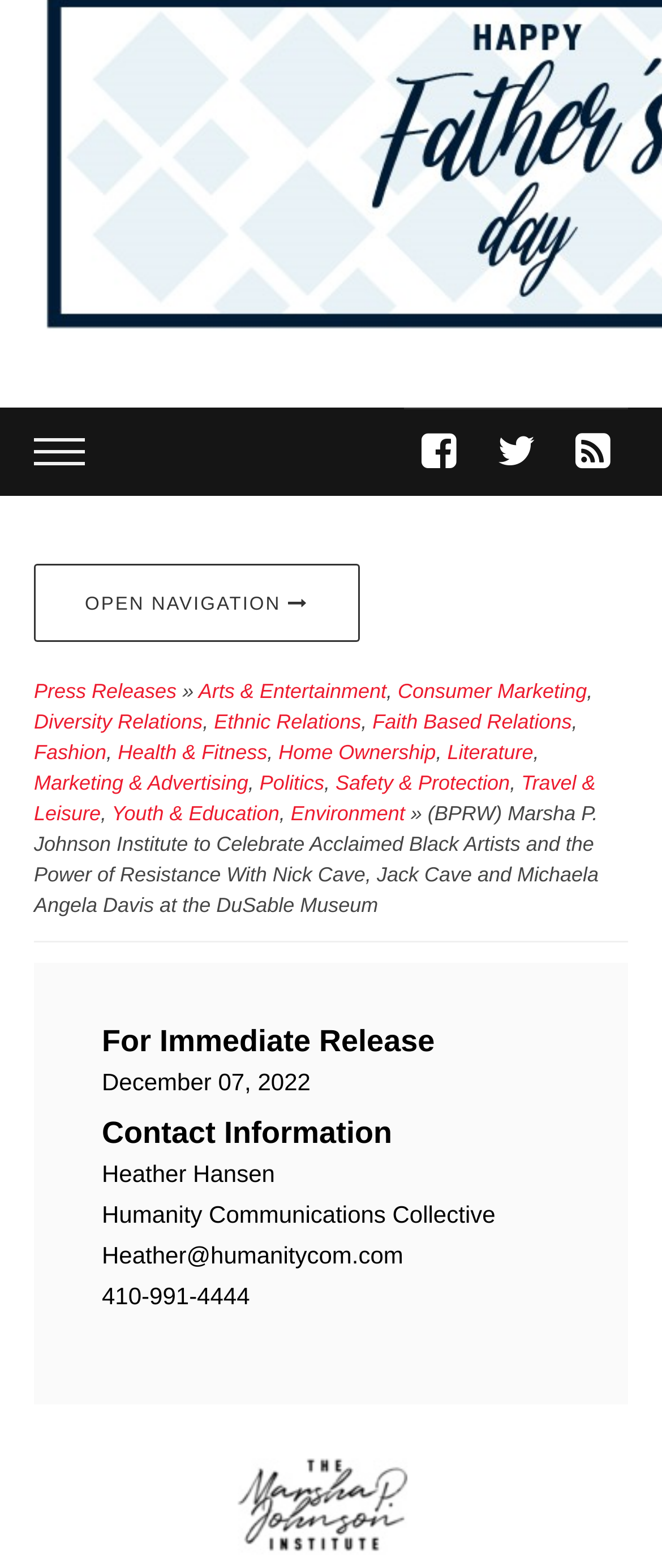Provide the bounding box coordinates of the HTML element described as: "Home Ownership". The bounding box coordinates should be four float numbers between 0 and 1, i.e., [left, top, right, bottom].

[0.421, 0.472, 0.658, 0.487]